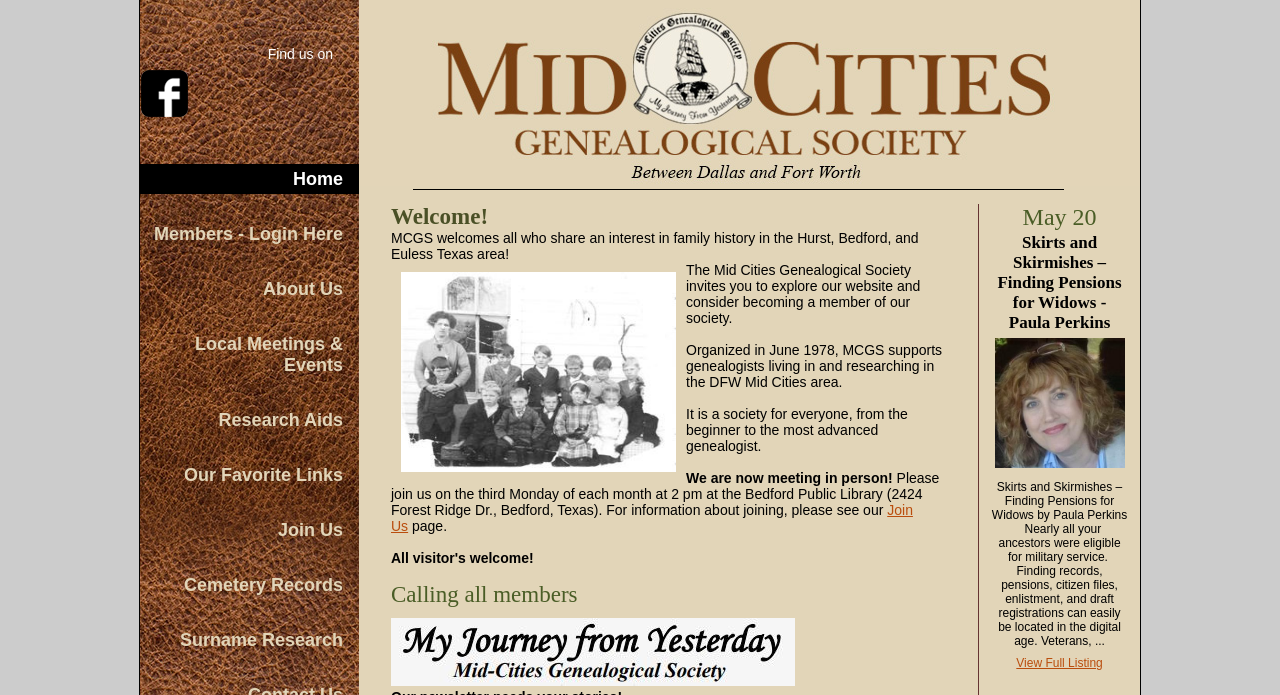Please pinpoint the bounding box coordinates for the region I should click to adhere to this instruction: "Click the 'Reviews' link".

None